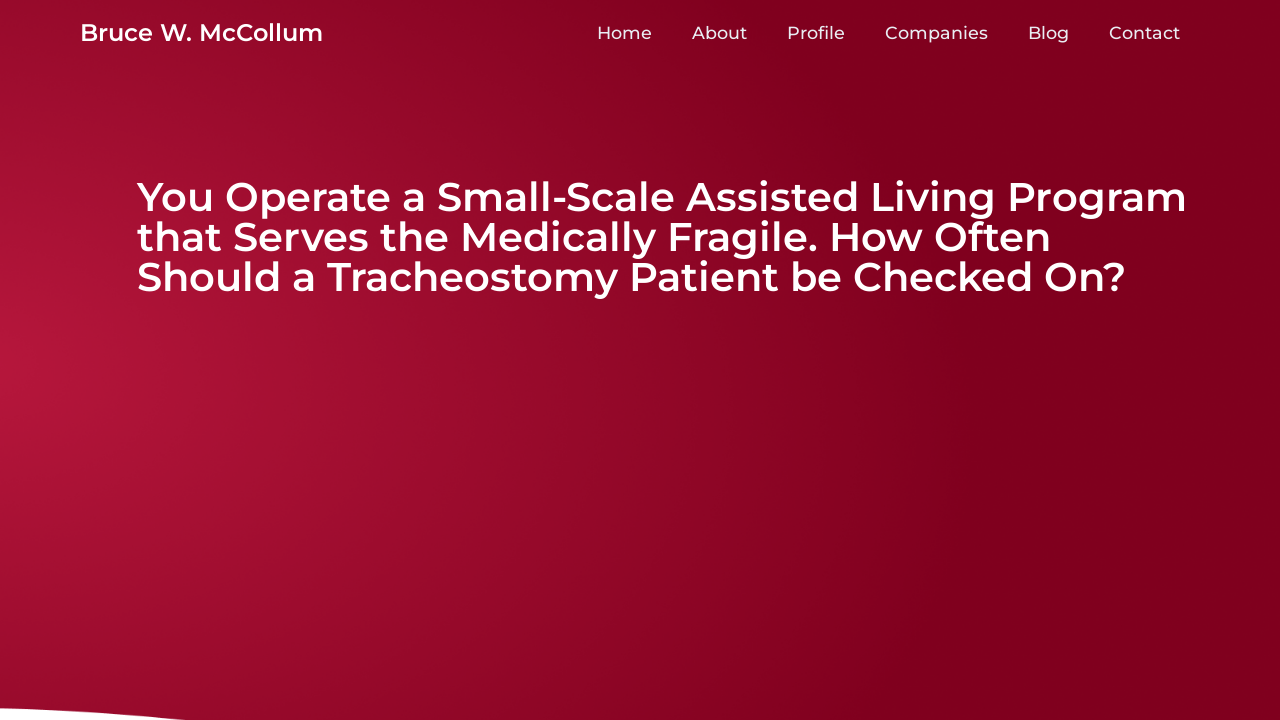Who is the target audience?
Provide a detailed answer to the question using information from the image.

The target audience is inferred from the topic of the webpage, which discusses the care of tracheostomy patients. The language and tone of the webpage suggest that it is intended for caregivers or medical professionals working in assisted living programs, rather than patients themselves.